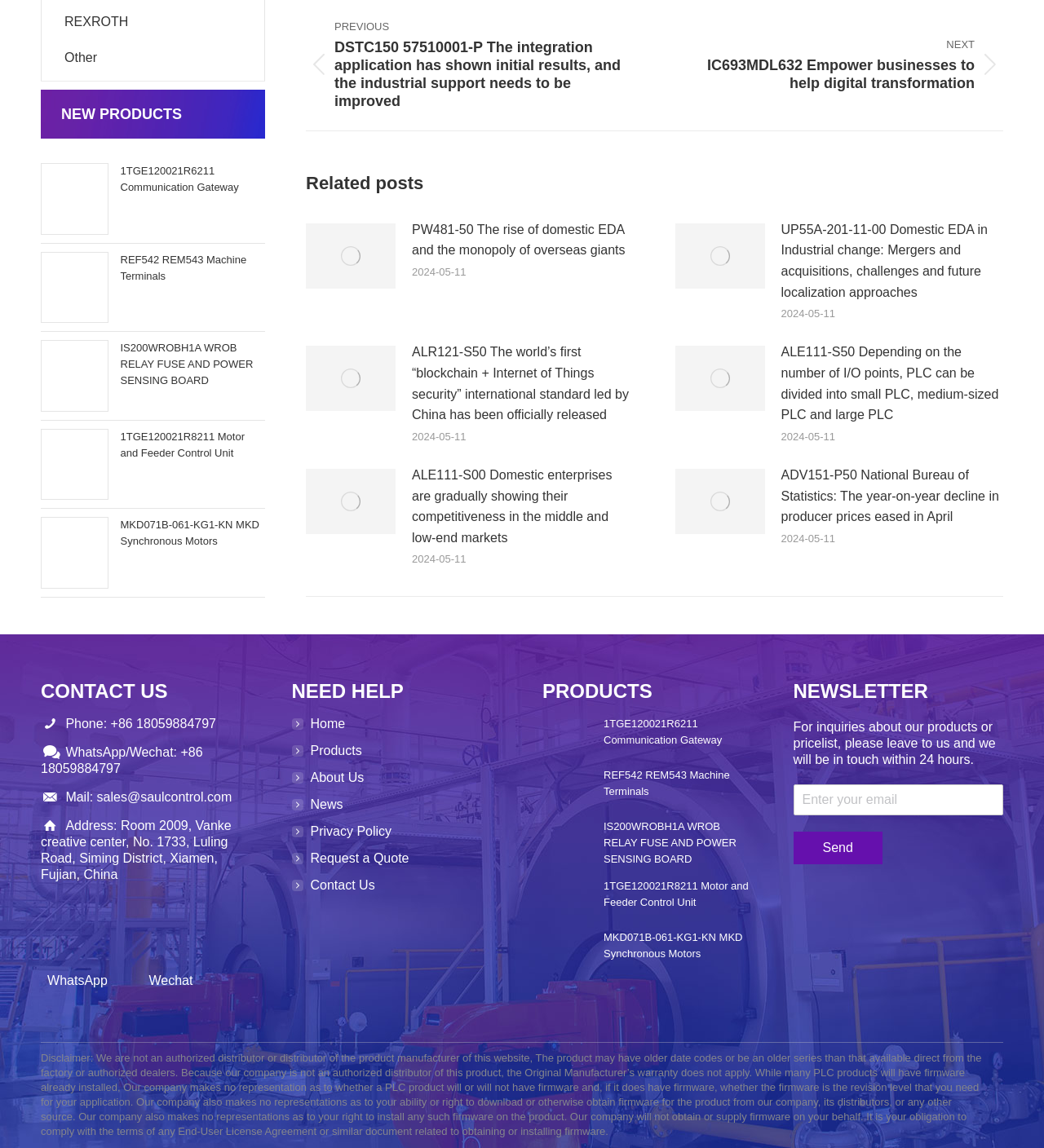Locate the bounding box coordinates of the element I should click to achieve the following instruction: "Click on the 'Previous post' link".

[0.293, 0.017, 0.604, 0.096]